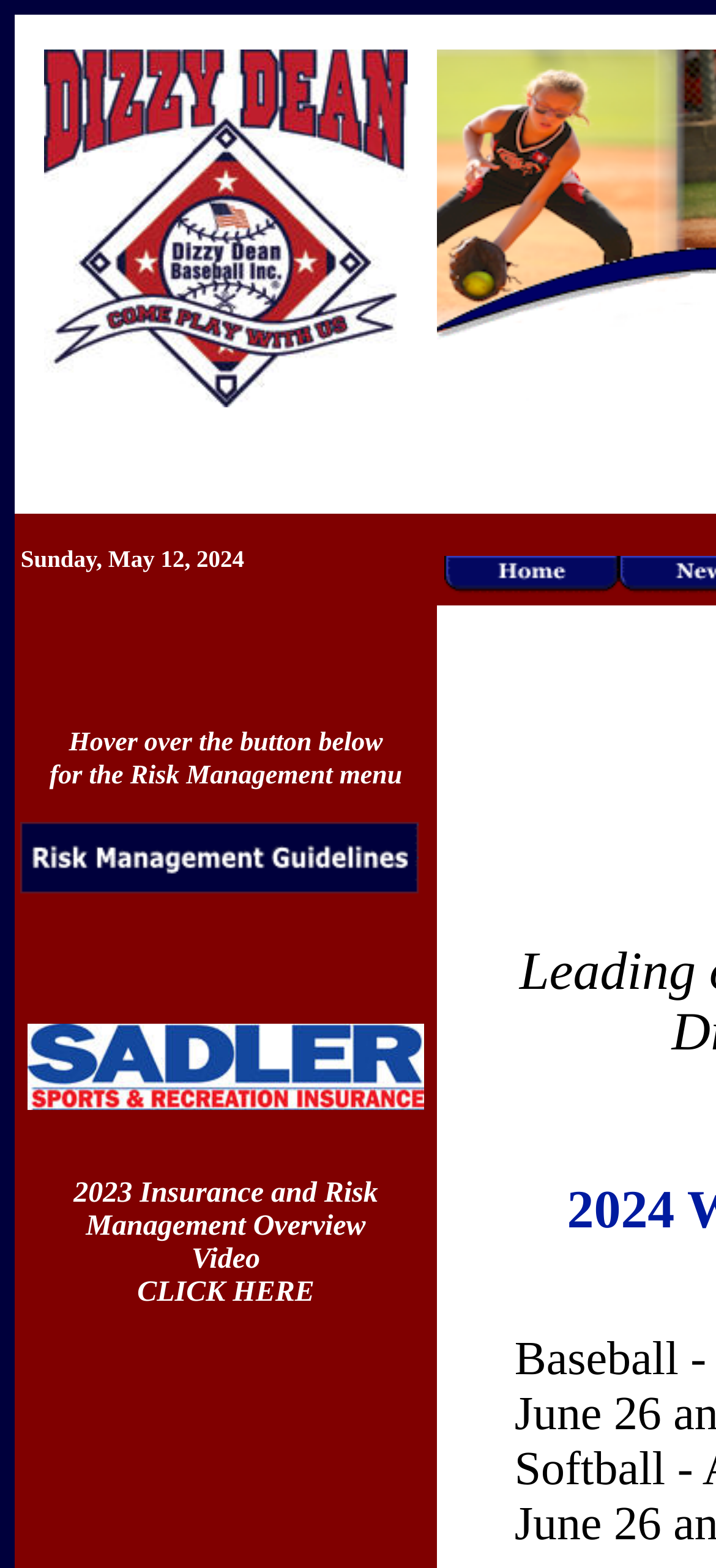Find the bounding box coordinates for the HTML element described in this sentence: "CLICK HERE". Provide the coordinates as four float numbers between 0 and 1, in the format [left, top, right, bottom].

[0.192, 0.814, 0.439, 0.834]